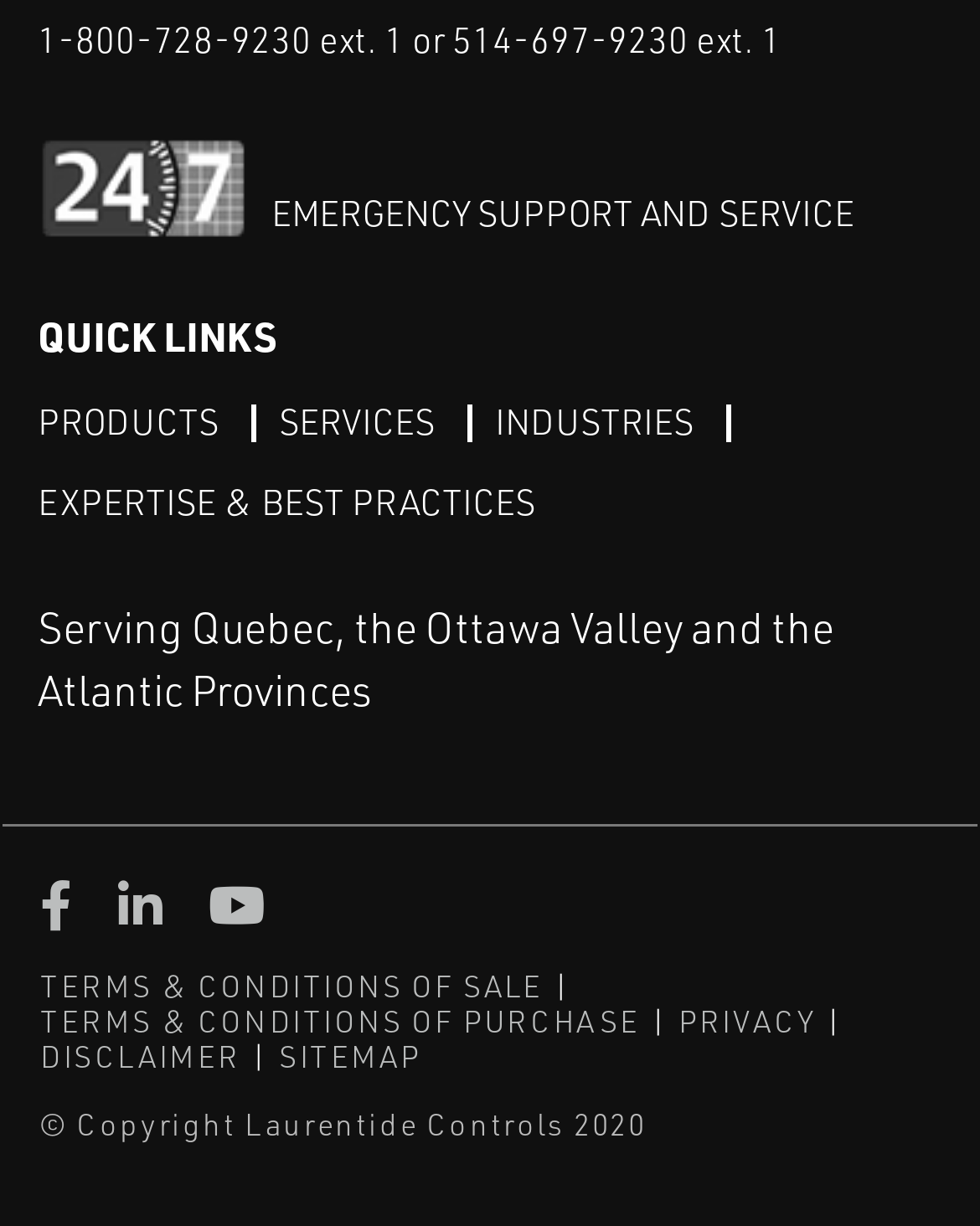Could you specify the bounding box coordinates for the clickable section to complete the following instruction: "Go to the services page"?

[0.285, 0.321, 0.444, 0.372]